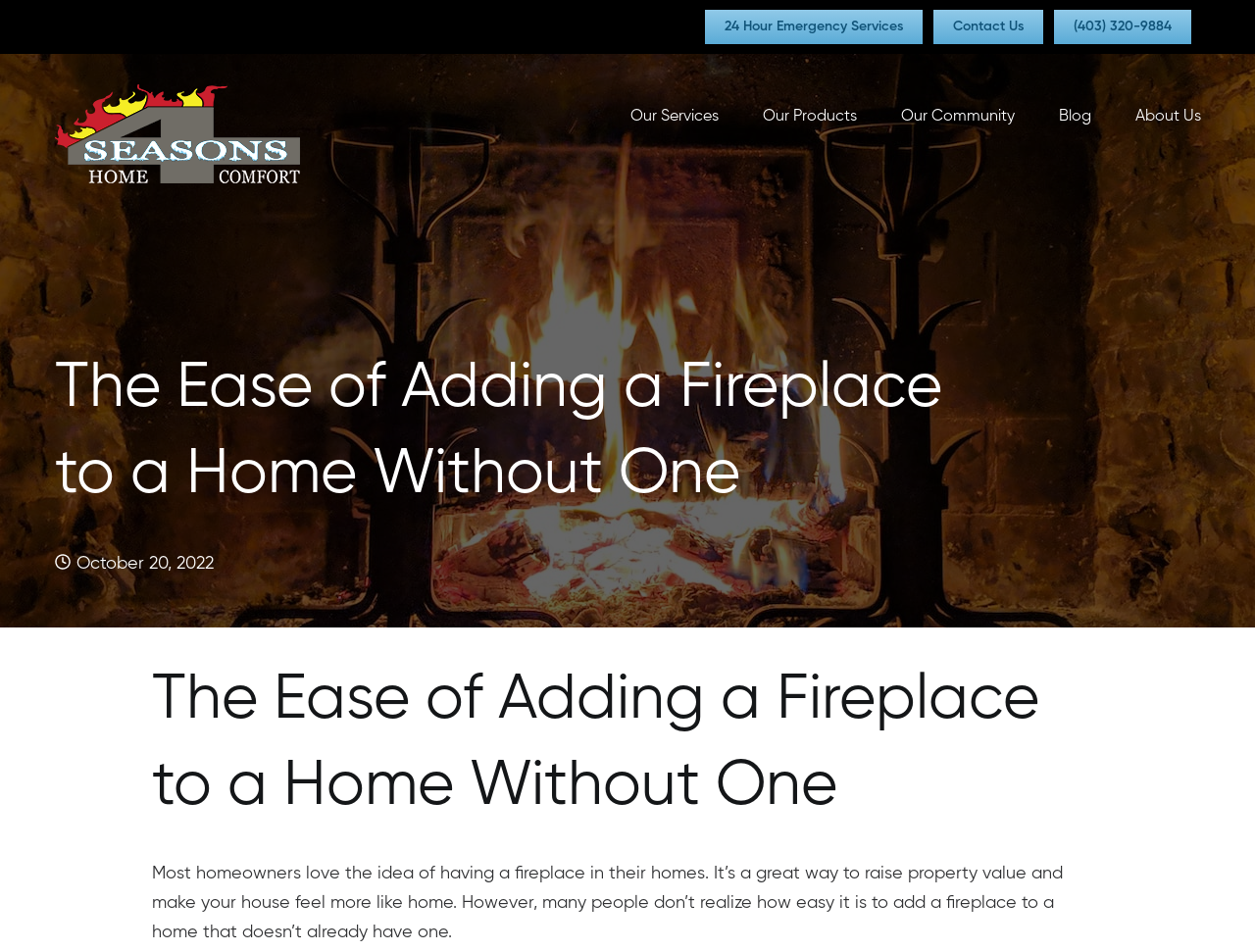Identify and extract the main heading from the webpage.

The Ease of Adding a Fireplace to a Home Without One